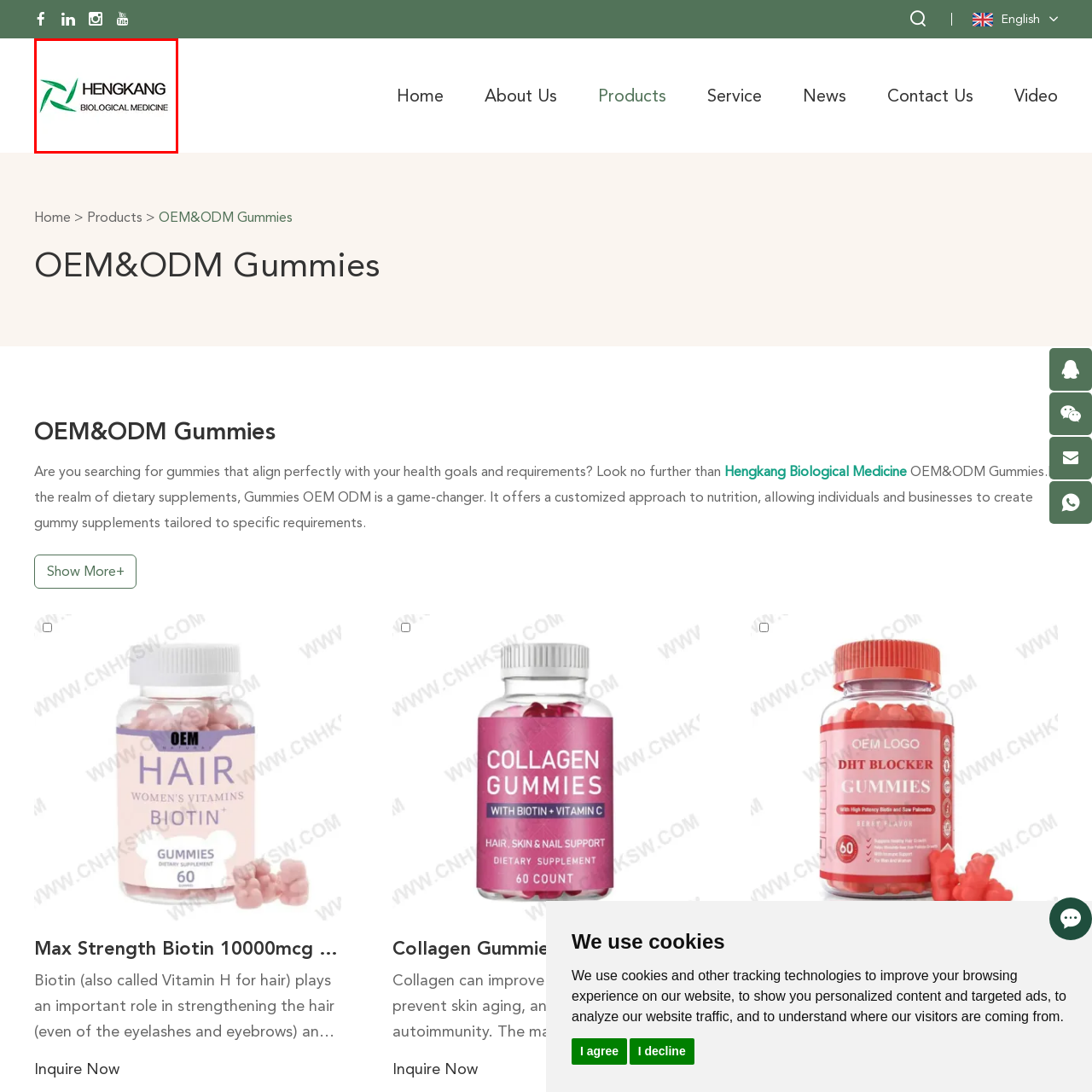What is the purpose of the logo?  
Concentrate on the image marked with the red box and respond with a detailed answer that is fully based on the content of the image.

The logo is an essential element for branding, aiming to build trust and recognition in the competitive field of dietary supplements and health products.